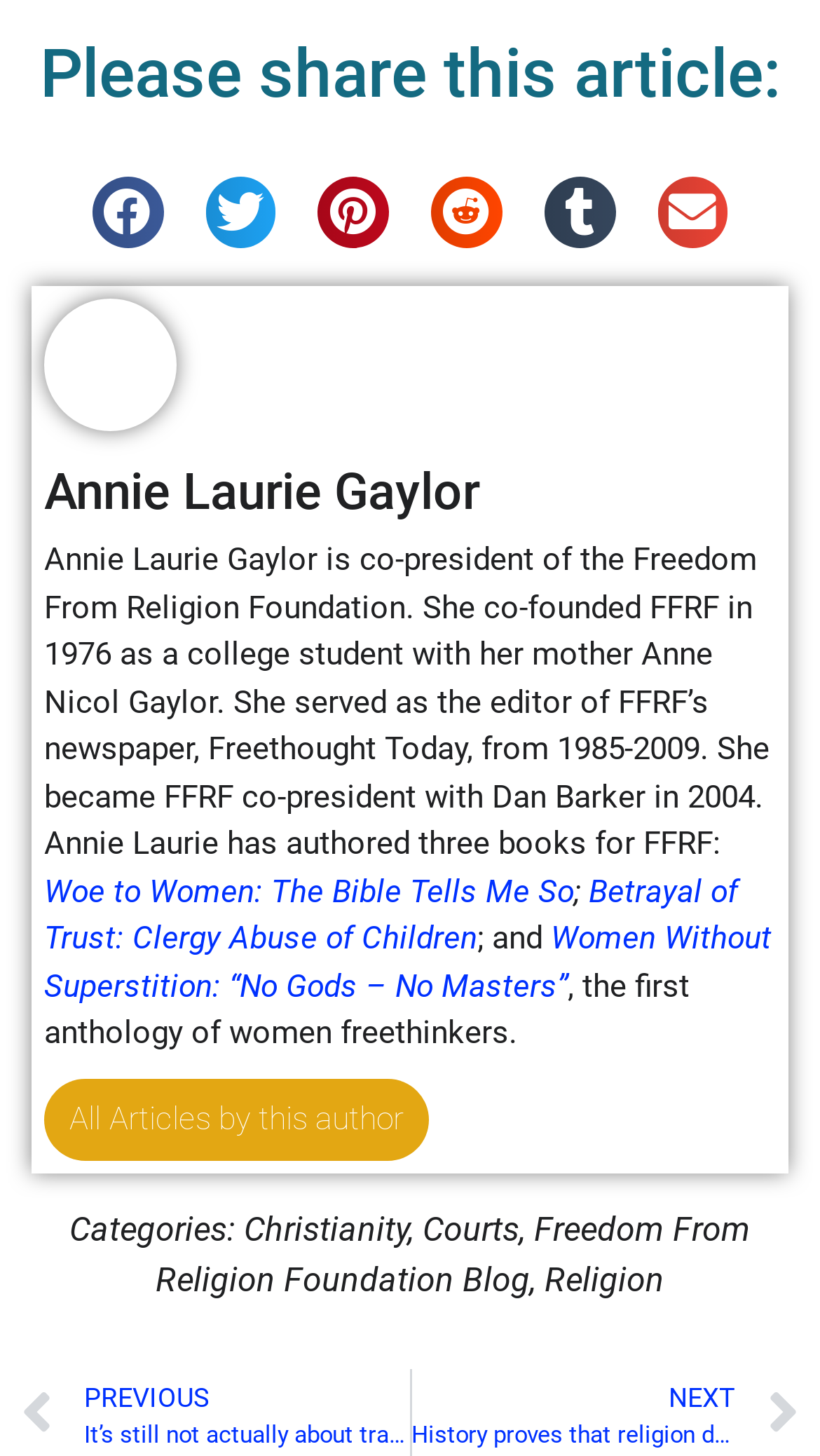Please give the bounding box coordinates of the area that should be clicked to fulfill the following instruction: "Share on facebook". The coordinates should be in the format of four float numbers from 0 to 1, i.e., [left, top, right, bottom].

[0.112, 0.121, 0.199, 0.17]